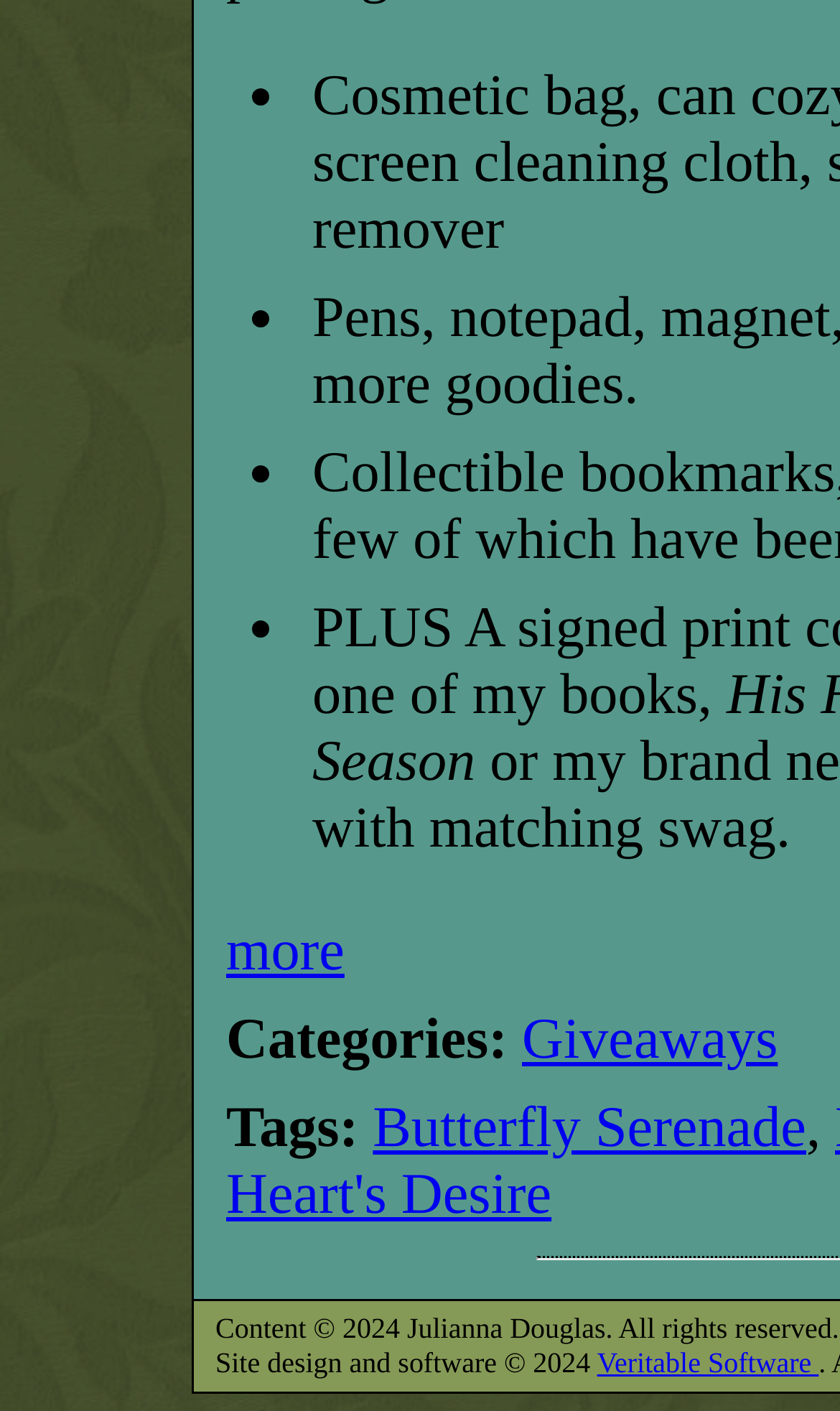Answer the question in a single word or phrase:
What is the author's name?

Julianna Douglas